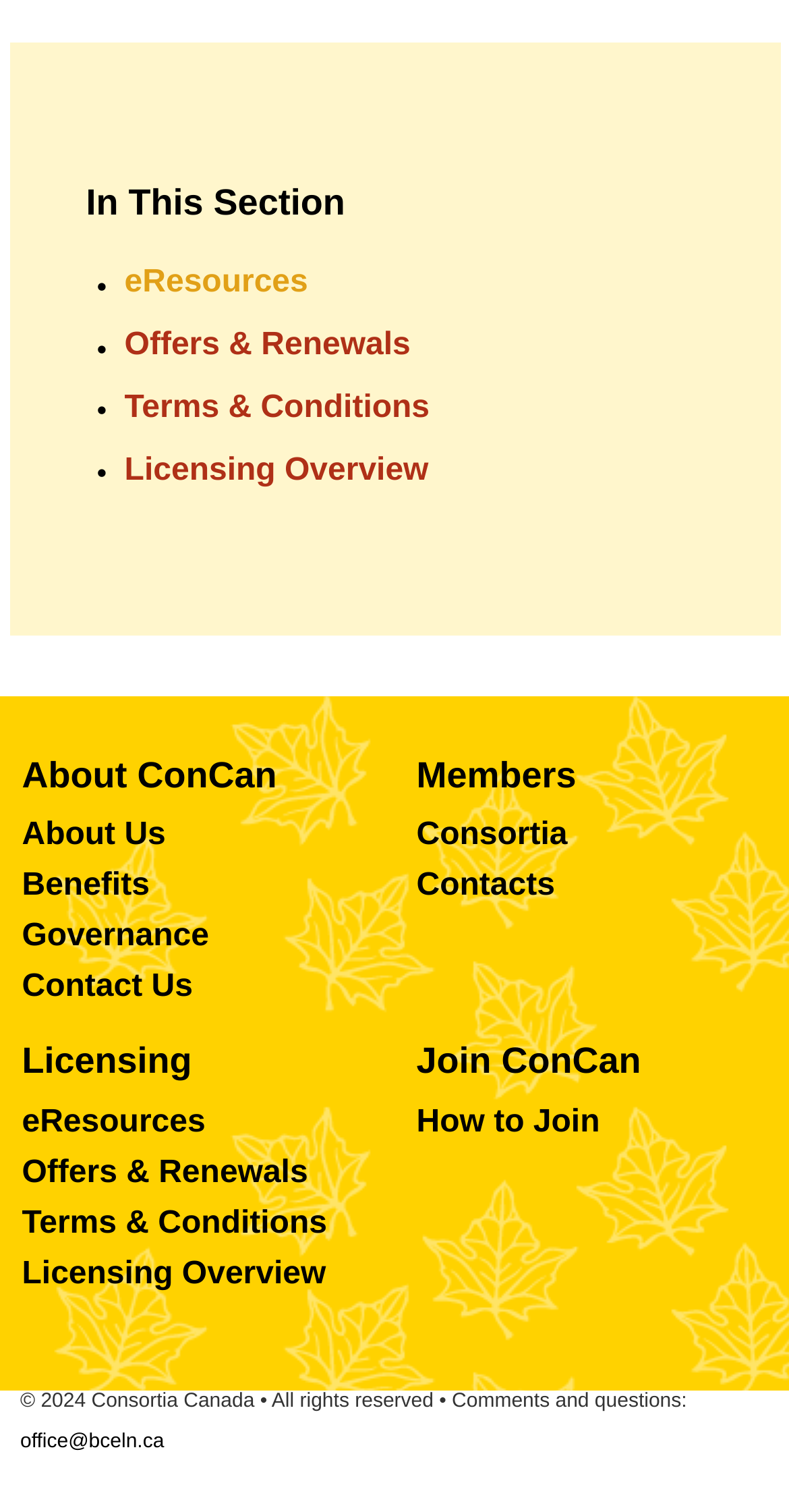Specify the bounding box coordinates of the area to click in order to execute this command: 'join ConCan'. The coordinates should consist of four float numbers ranging from 0 to 1, and should be formatted as [left, top, right, bottom].

[0.528, 0.731, 0.76, 0.754]